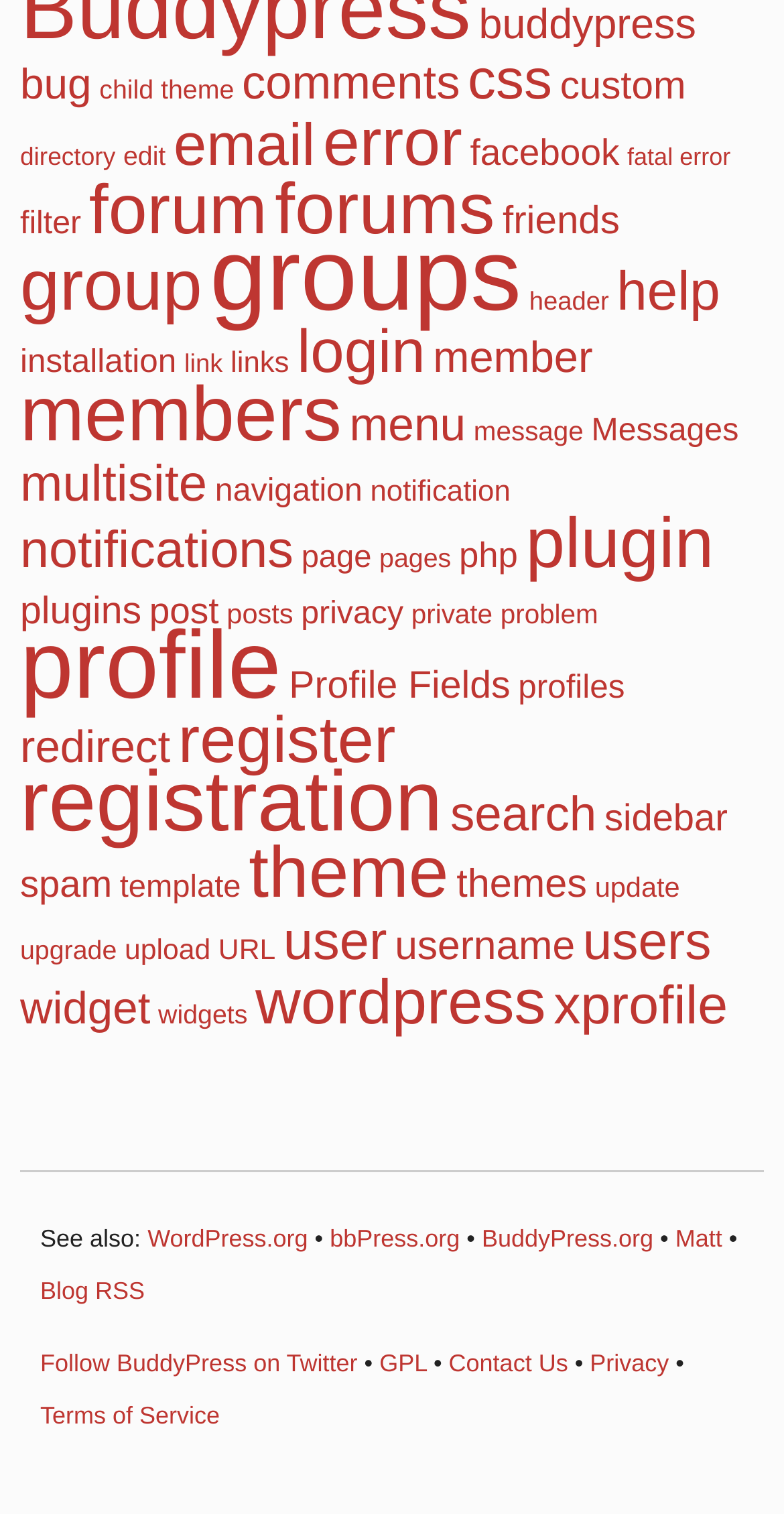Please find the bounding box coordinates of the element that needs to be clicked to perform the following instruction: "follow BuddyPress on Twitter". The bounding box coordinates should be four float numbers between 0 and 1, represented as [left, top, right, bottom].

[0.051, 0.891, 0.456, 0.91]